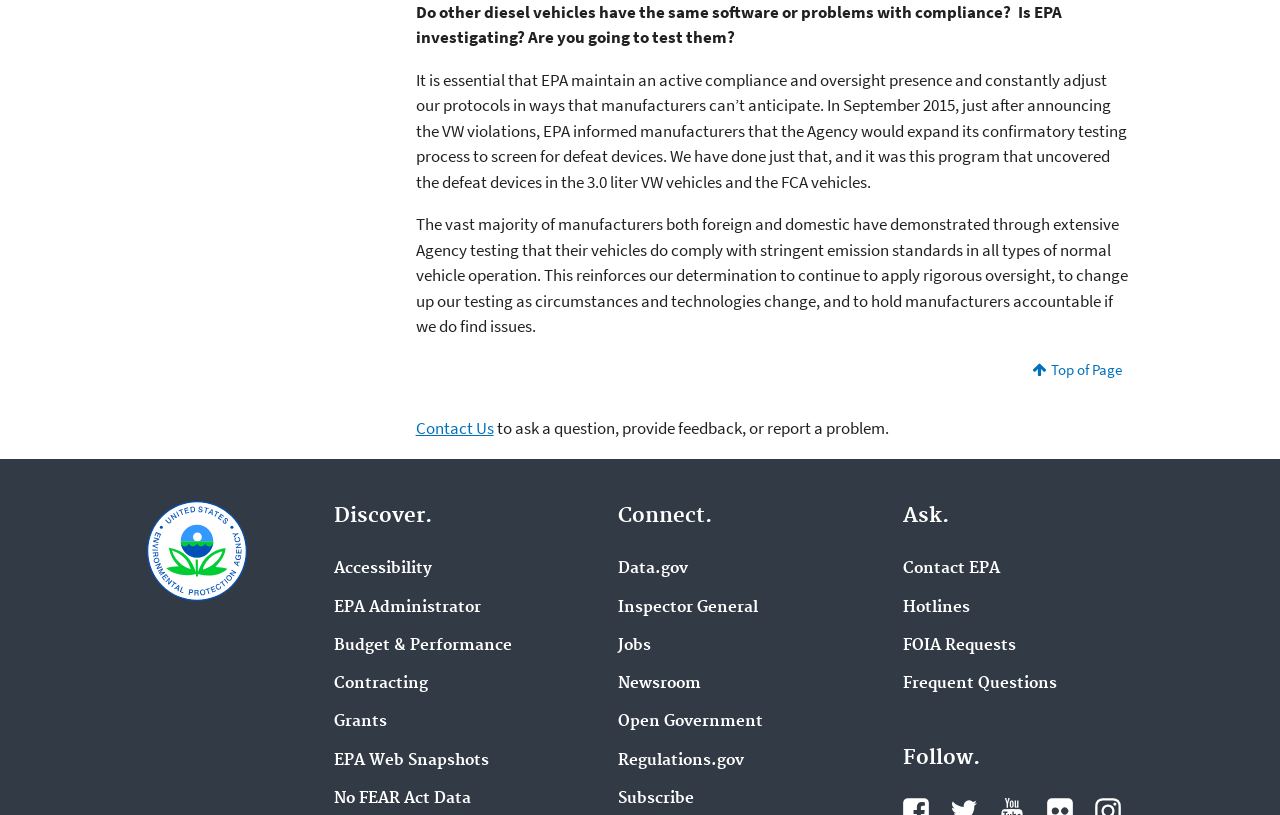Locate the bounding box coordinates of the element's region that should be clicked to carry out the following instruction: "Click 'Accessibility'". The coordinates need to be four float numbers between 0 and 1, i.e., [left, top, right, bottom].

[0.261, 0.688, 0.338, 0.71]